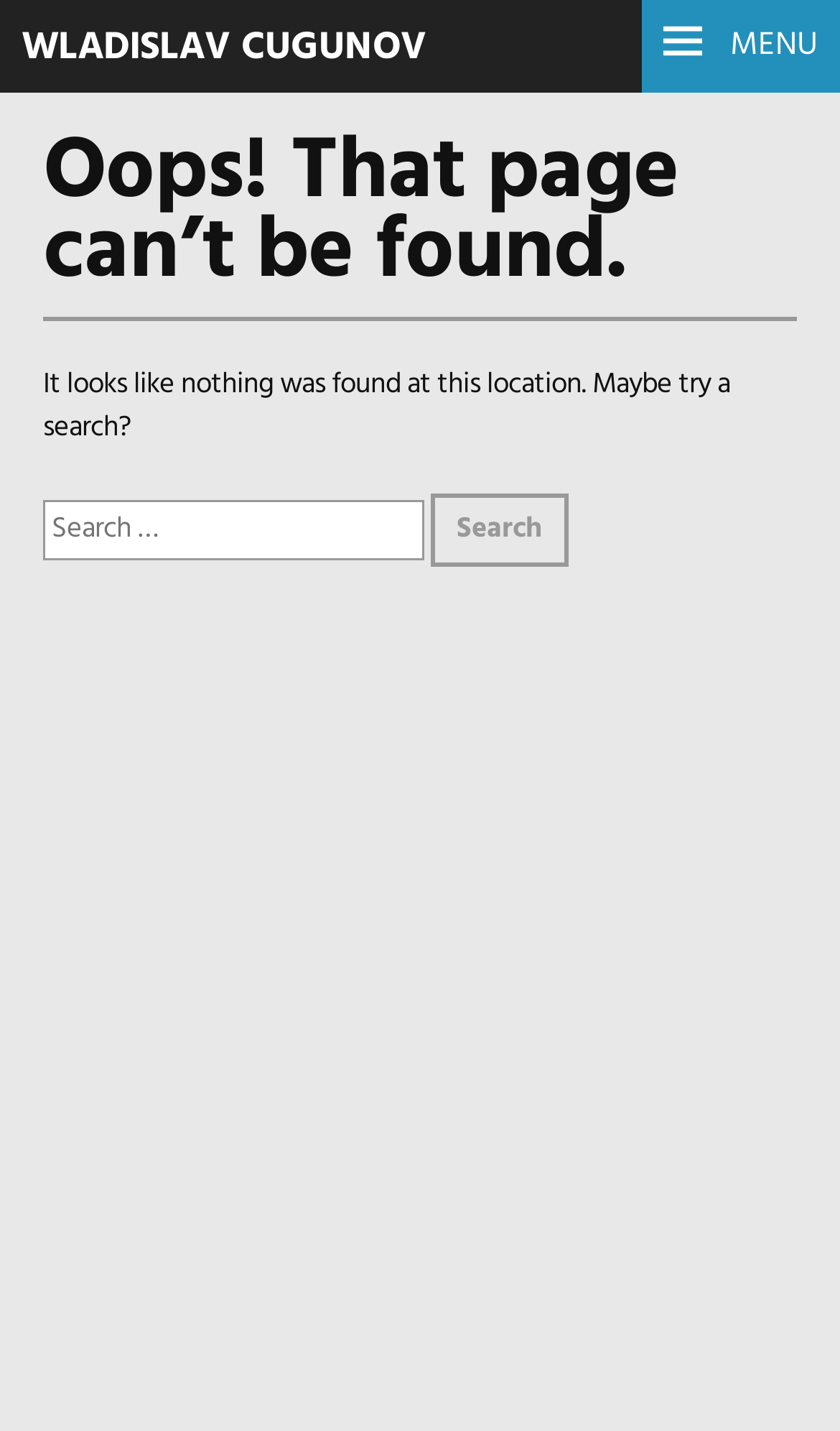Explain the webpage in detail.

The webpage is titled "Page not found – Wladislav Cugunov". At the top-right corner, there is a "MENU" static text. Below it, a heading "WLADISLAV CUGUNOV" is centered at the top of the page, with a link to the same title right below it.

The main content of the page is divided into two sections. The top section is a header that spans the entire width of the page, containing a heading that reads "Oops! That page can’t be found." 

Below this header, there is a static text that says "It looks like nothing was found at this location. Maybe try a search?" This text is followed by a search bar that occupies most of the page width. The search bar consists of a label "Search for:", a search box, and a "Search" button to the right of the search box.